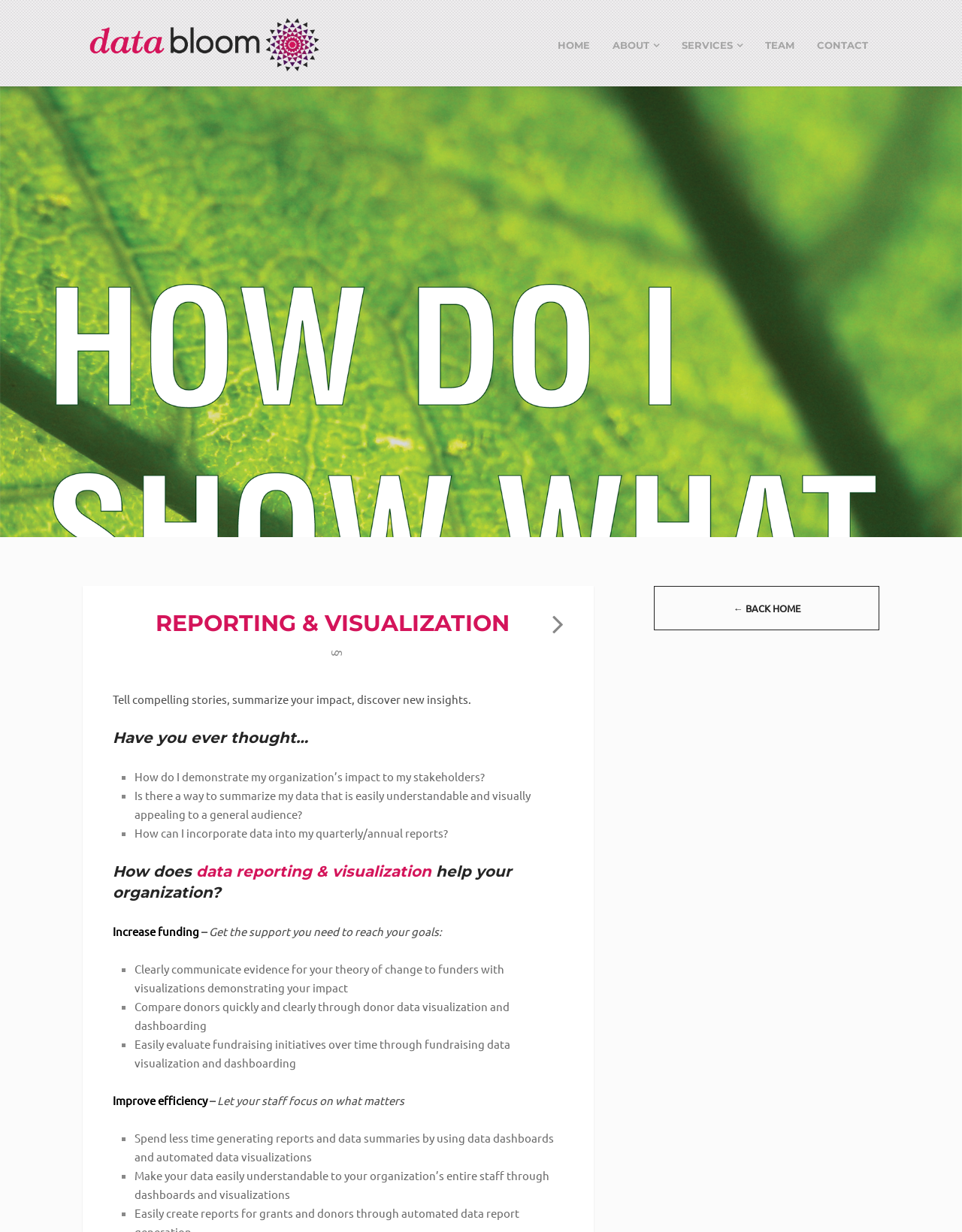Extract the bounding box coordinates for the UI element described as: "alt="Data Bloom"".

[0.086, 0.006, 0.34, 0.067]